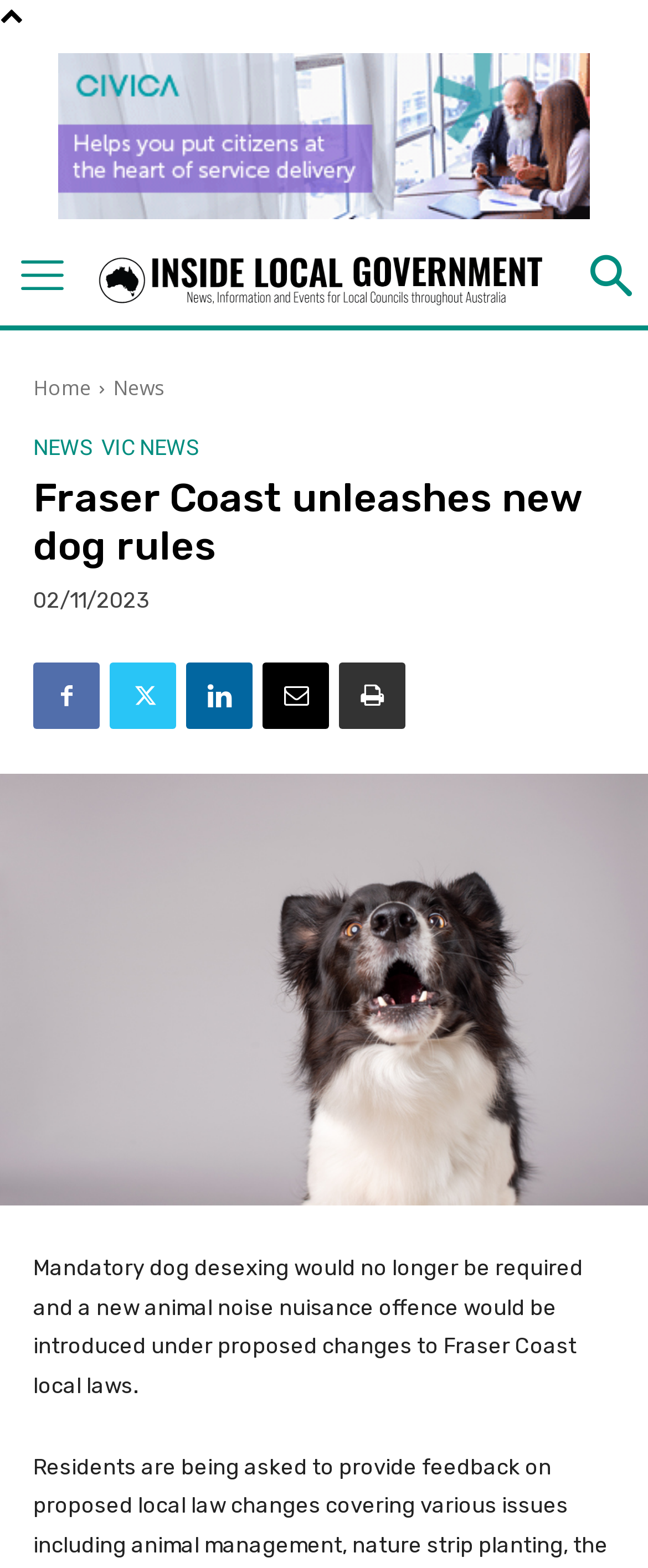How many social media links are there?
Using the information from the image, provide a comprehensive answer to the question.

I counted the number of social media links by looking at the links with icons, which are located below the main heading and have bounding boxes of [0.051, 0.423, 0.154, 0.465], [0.169, 0.423, 0.272, 0.465], [0.287, 0.423, 0.39, 0.465], [0.405, 0.423, 0.508, 0.465], and [0.523, 0.423, 0.626, 0.465]. There are 5 such links, which I assume are social media links.